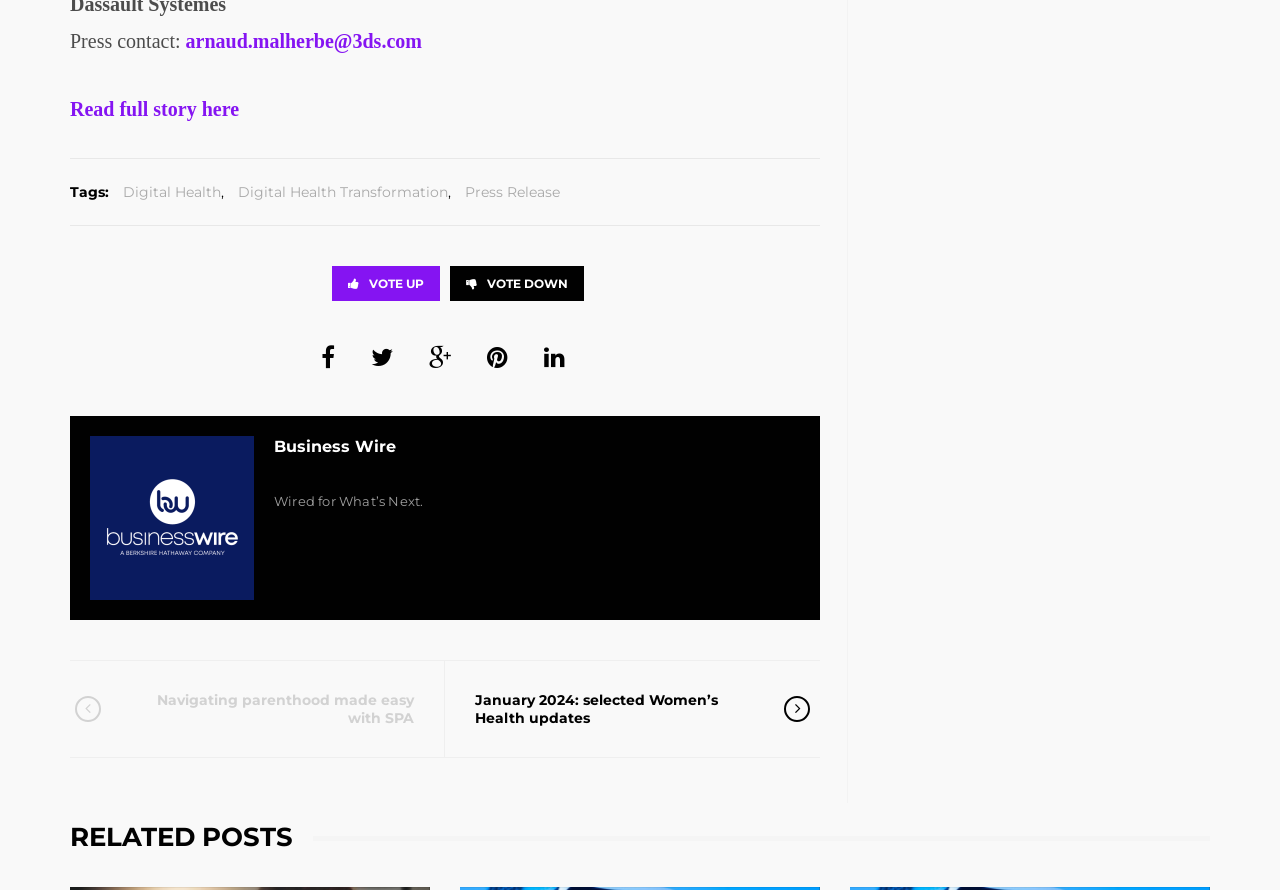Please analyze the image and give a detailed answer to the question:
What is the slogan of the company?

I found the slogan by looking at the static text element with the text 'Wired for What’s Next.' in the footer section.